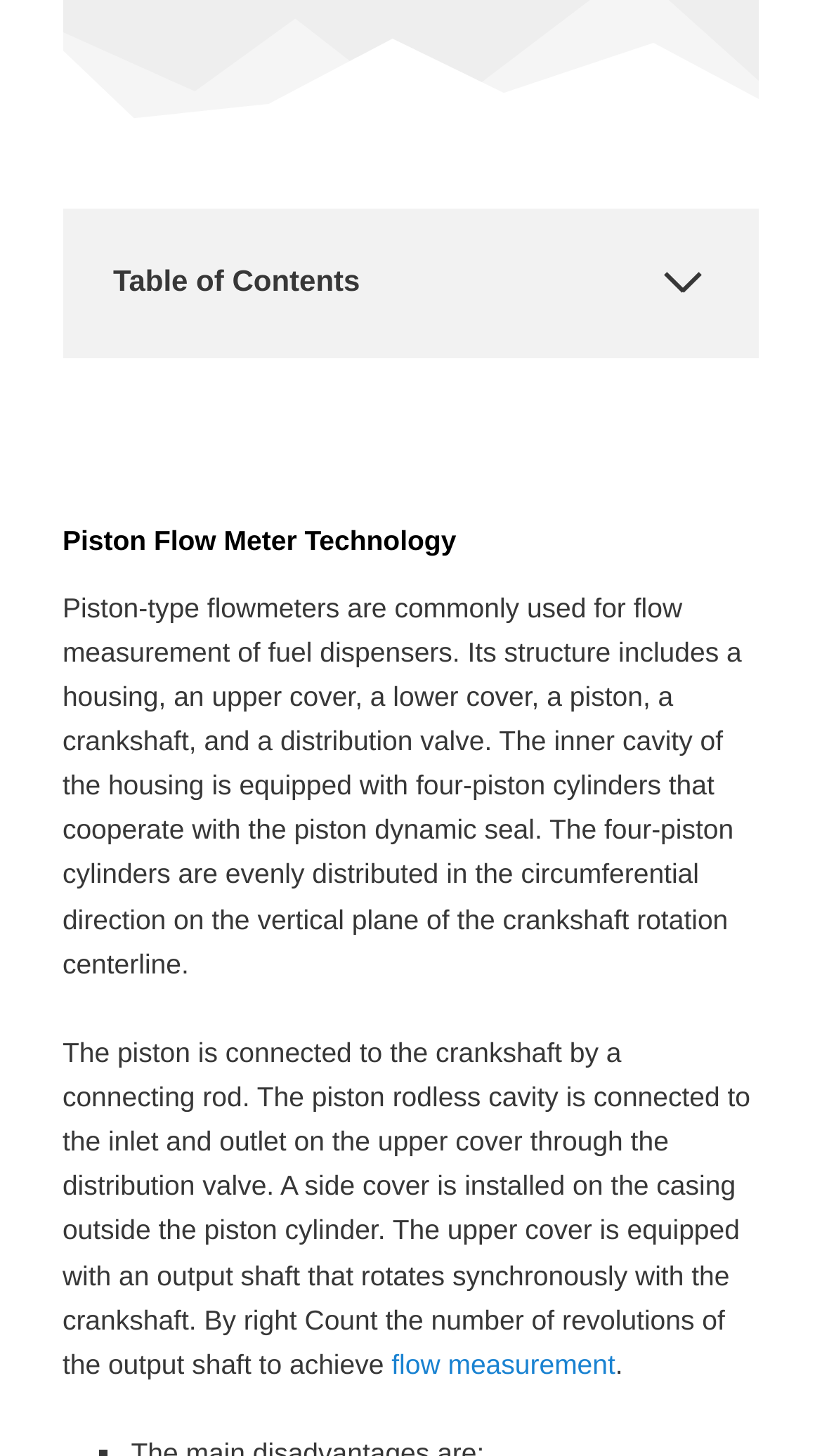Provide the bounding box coordinates for the UI element that is described by this text: "Soil Substrate". The coordinates should be in the form of four float numbers between 0 and 1: [left, top, right, bottom].

None